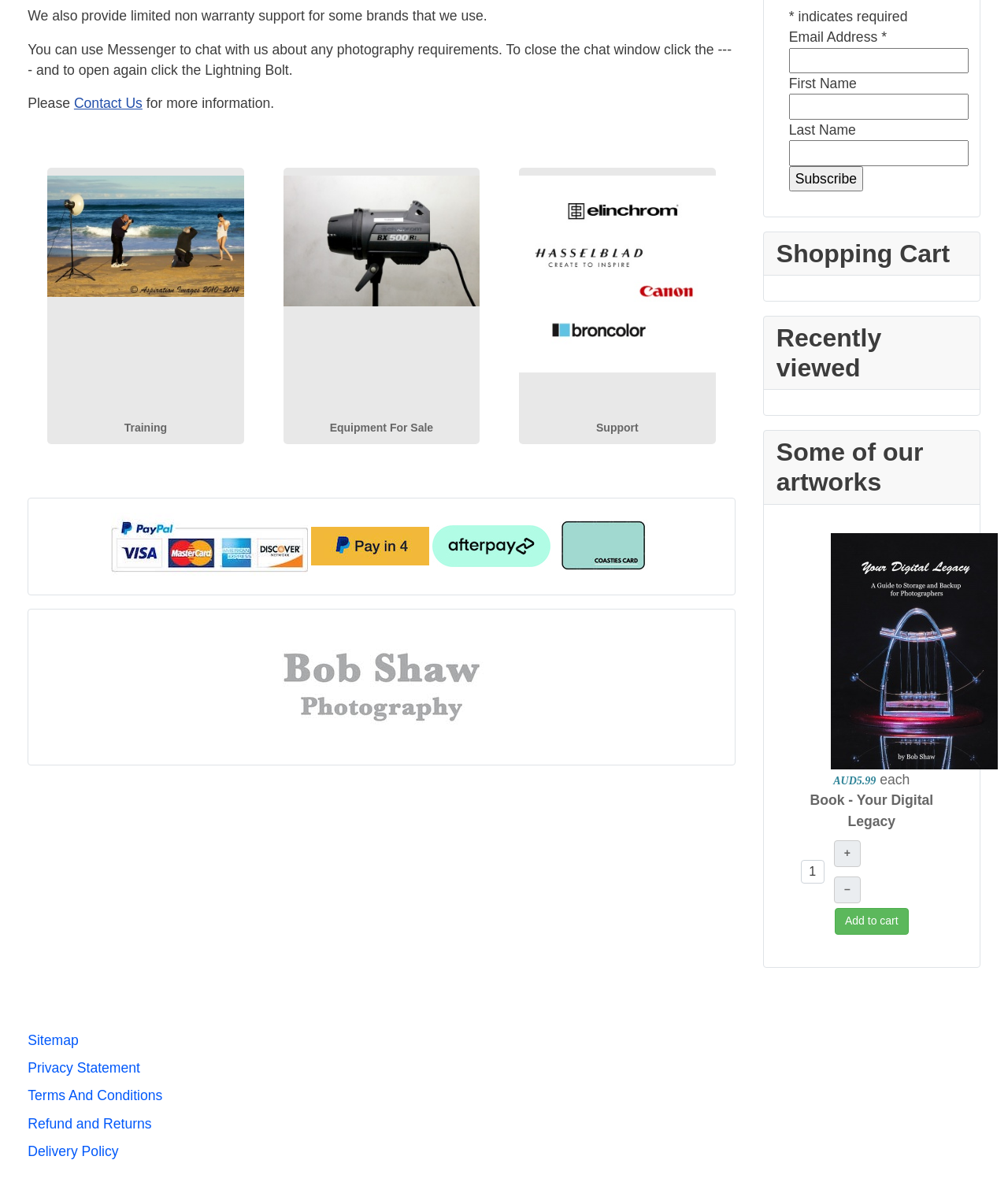Given the element description Book - Your Digital Legacy, identify the bounding box coordinates for the UI element on the webpage screenshot. The format should be (top-left x, top-left y, bottom-right x, bottom-right y), with values between 0 and 1.

[0.79, 0.66, 0.94, 0.695]